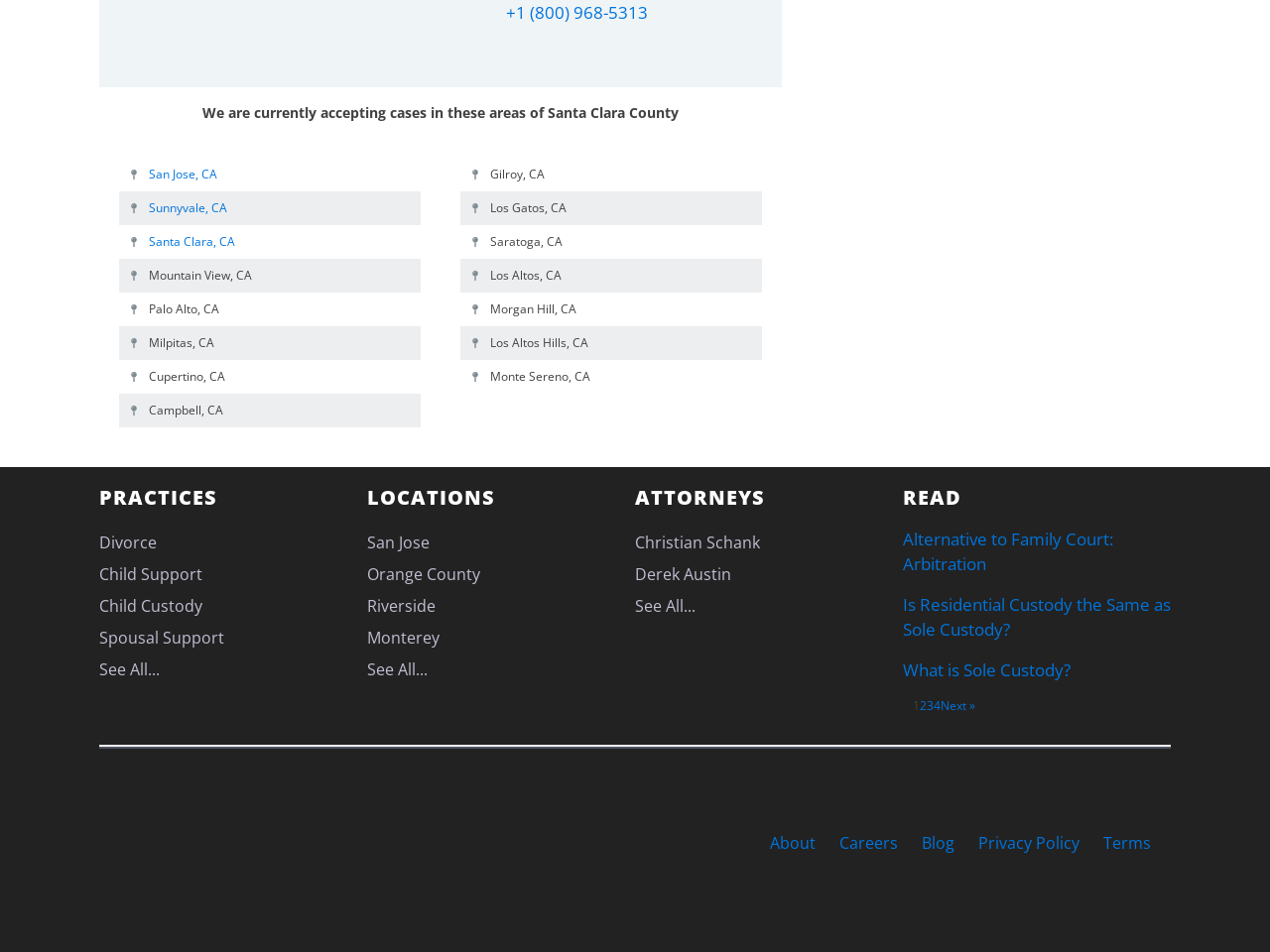Determine the bounding box coordinates for the UI element described. Format the coordinates as (top-left x, top-left y, bottom-right x, bottom-right y) and ensure all values are between 0 and 1. Element description: Divorce

[0.078, 0.553, 0.177, 0.586]